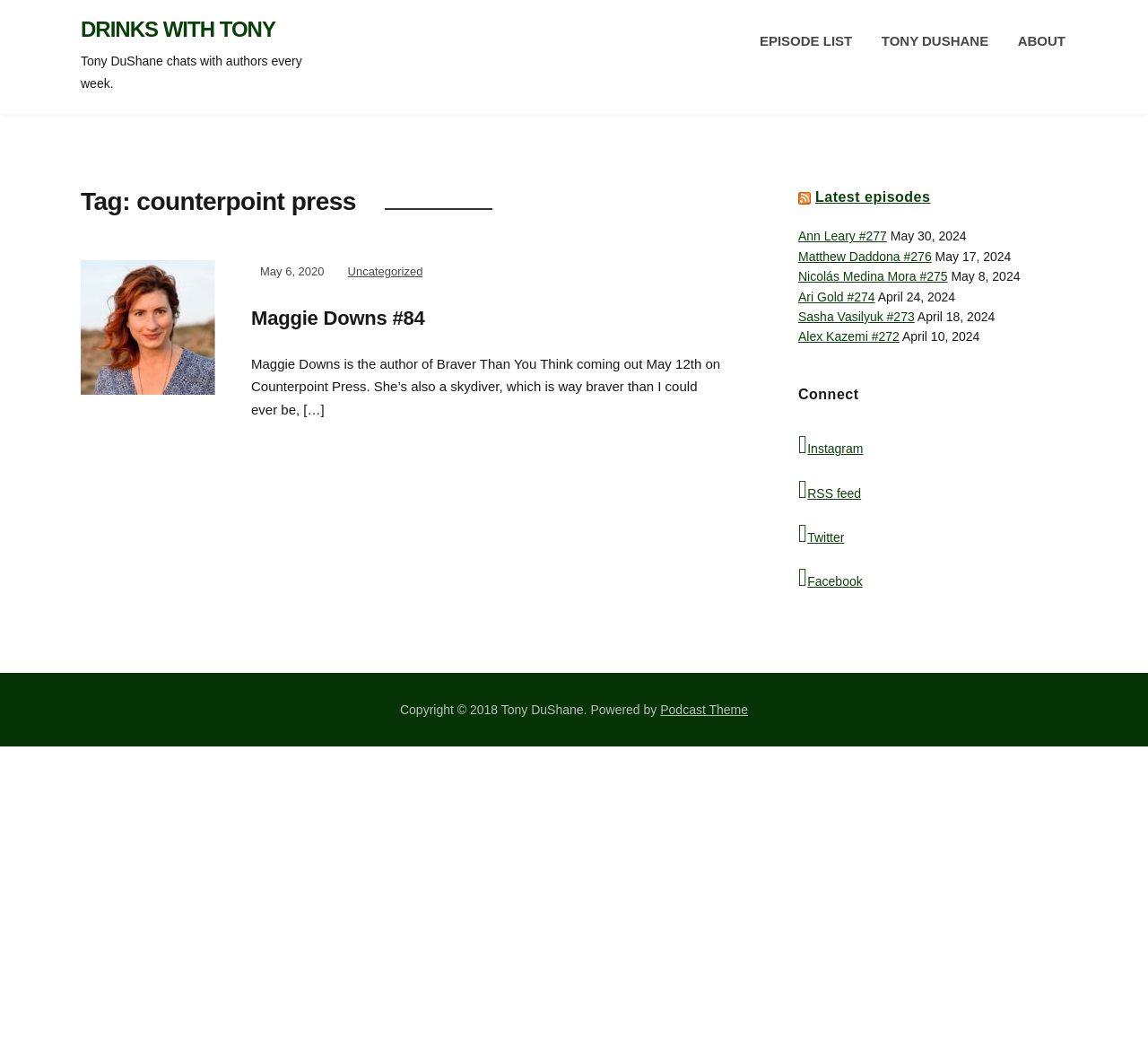Can you identify the bounding box coordinates of the clickable region needed to carry out this instruction: 'Click on the 'EPISODE LIST' link'? The coordinates should be four float numbers within the range of 0 to 1, stated as [left, top, right, bottom].

[0.66, 0.017, 0.744, 0.06]